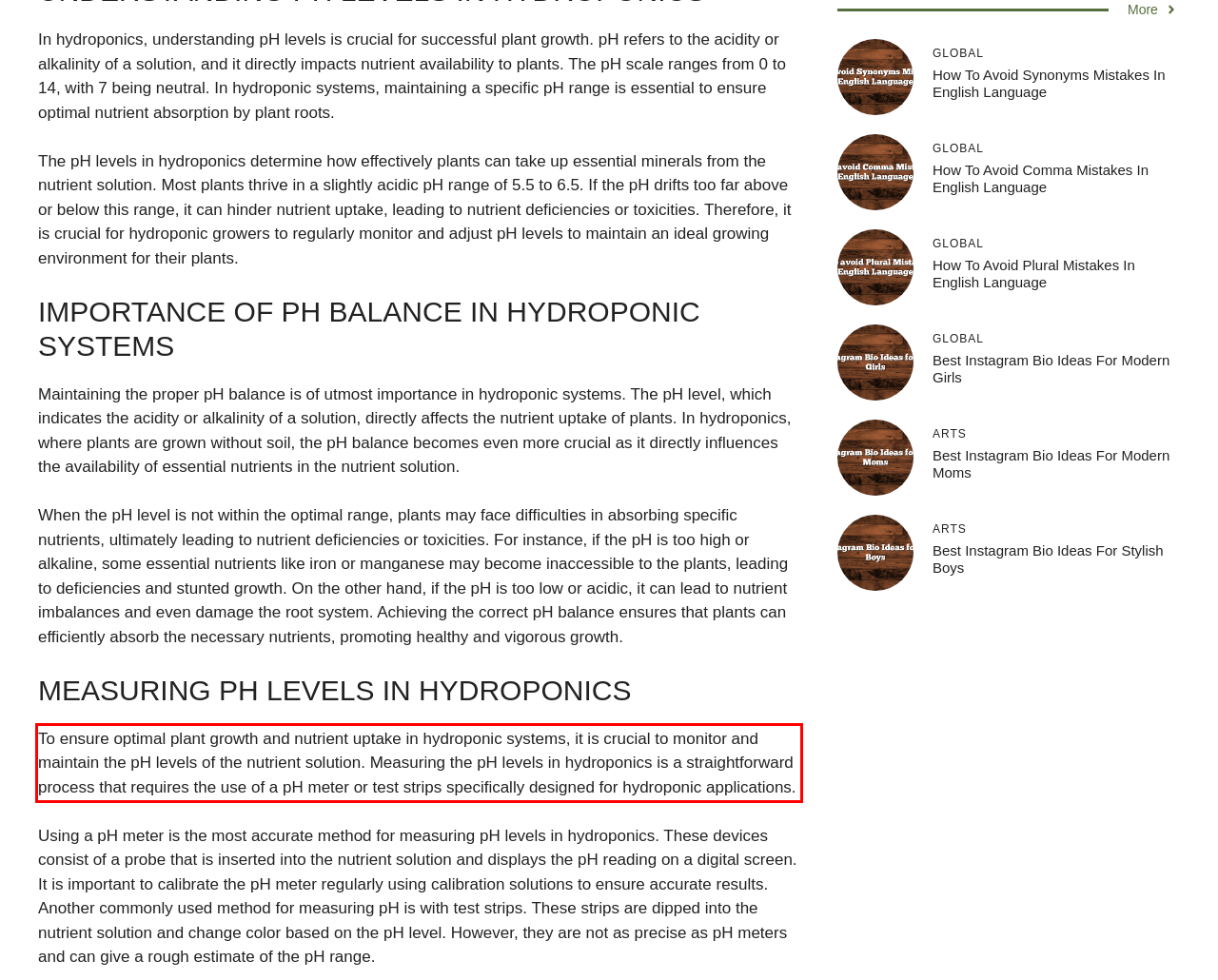By examining the provided screenshot of a webpage, recognize the text within the red bounding box and generate its text content.

To ensure optimal plant growth and nutrient uptake in hydroponic systems, it is crucial to monitor and maintain the pH levels of the nutrient solution. Measuring the pH levels in hydroponics is a straightforward process that requires the use of a pH meter or test strips specifically designed for hydroponic applications.